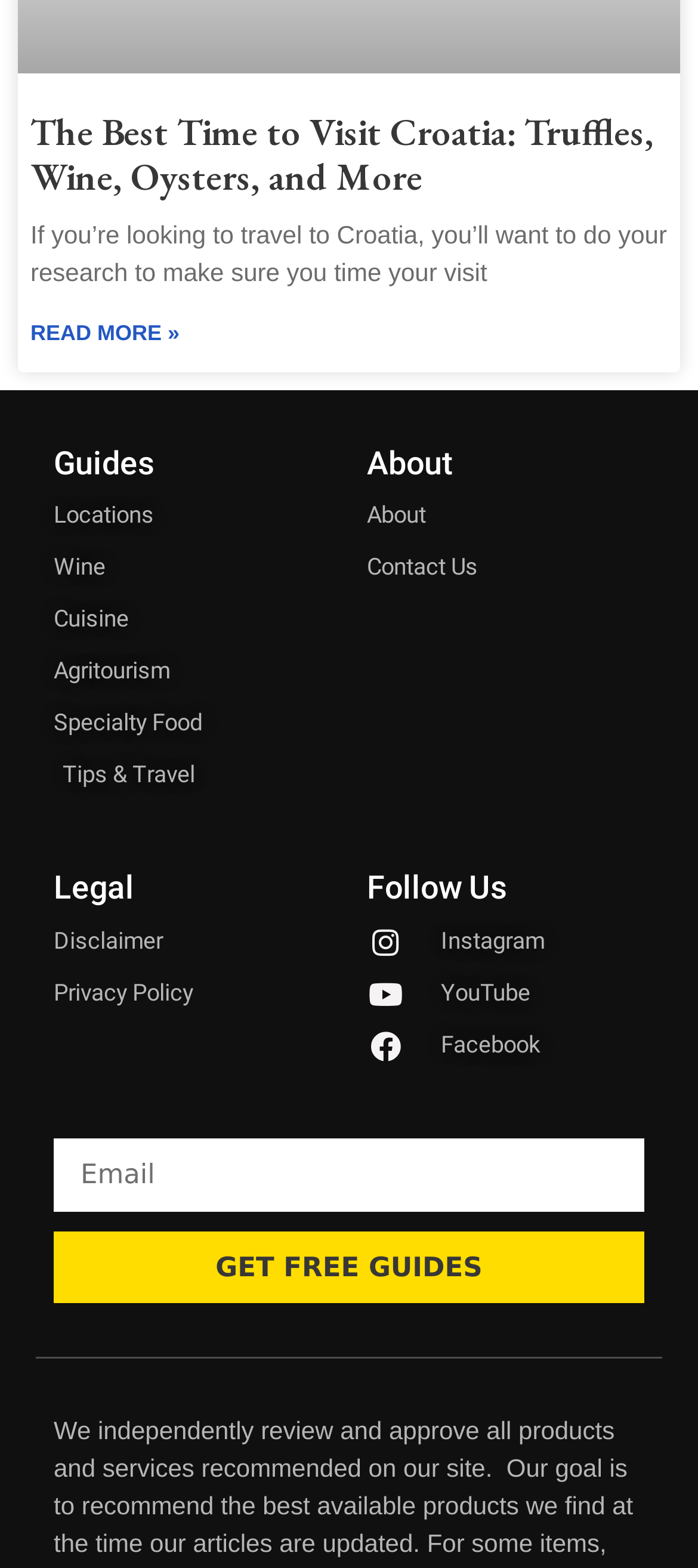What social media platforms can you follow the website on?
Answer with a single word or phrase, using the screenshot for reference.

Instagram, YouTube, Facebook